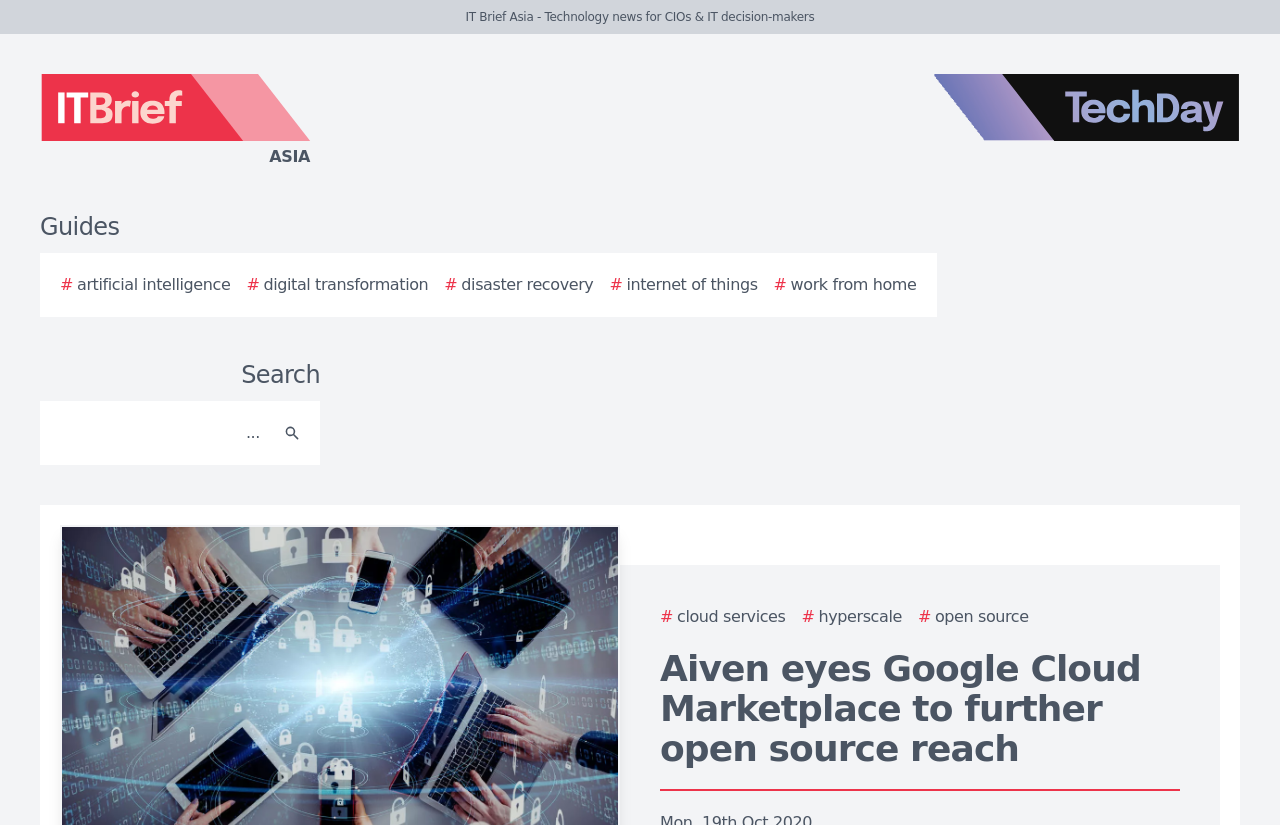Locate the bounding box coordinates of the area you need to click to fulfill this instruction: 'Search for something'. The coordinates must be in the form of four float numbers ranging from 0 to 1: [left, top, right, bottom].

[0.038, 0.496, 0.212, 0.554]